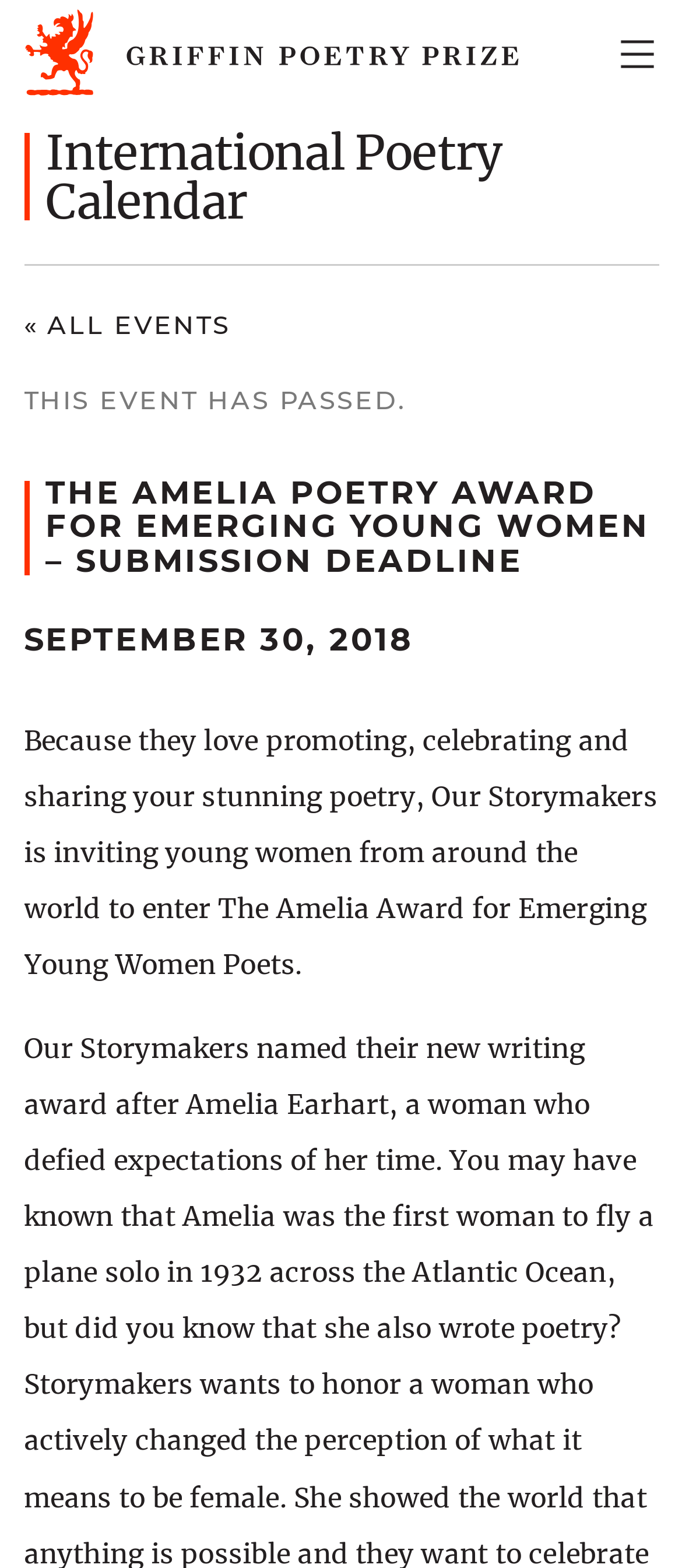Locate the bounding box coordinates of the area to click to fulfill this instruction: "Click the Griffin Poetry Prize link". The bounding box should be presented as four float numbers between 0 and 1, in the order [left, top, right, bottom].

[0.035, 0.0, 0.773, 0.069]